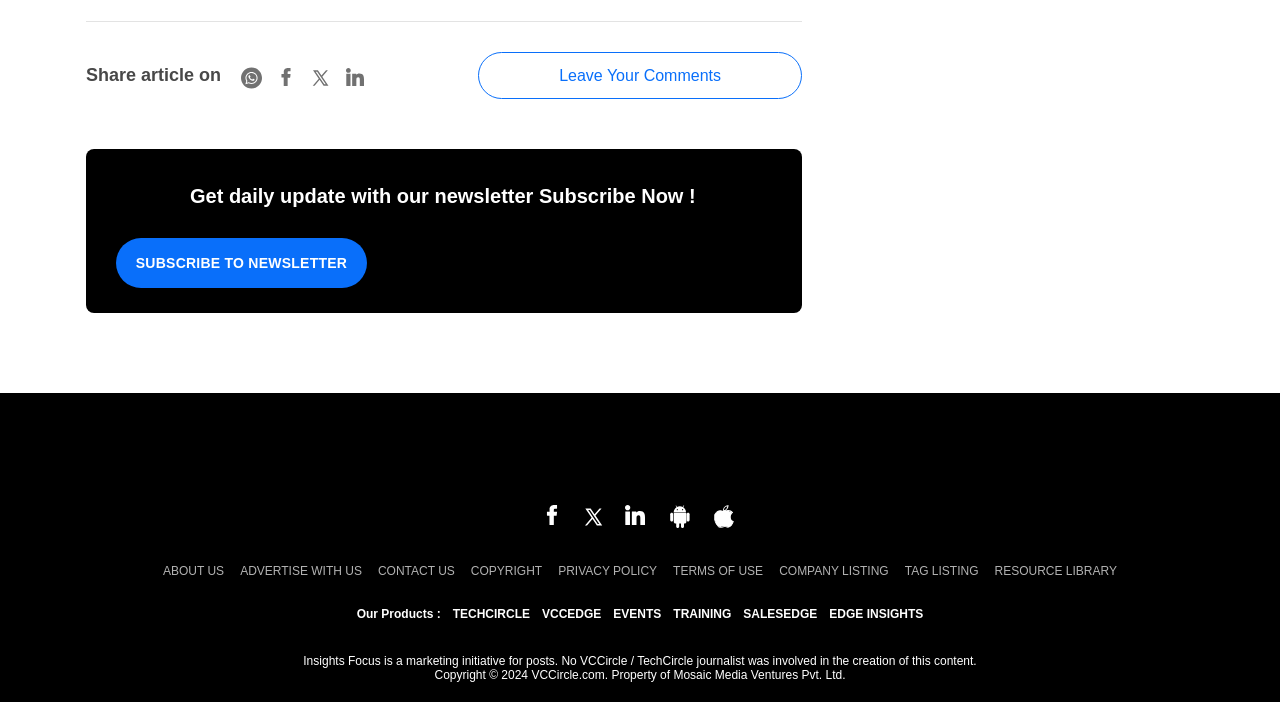How many social media links are available?
Refer to the image and answer the question using a single word or phrase.

5